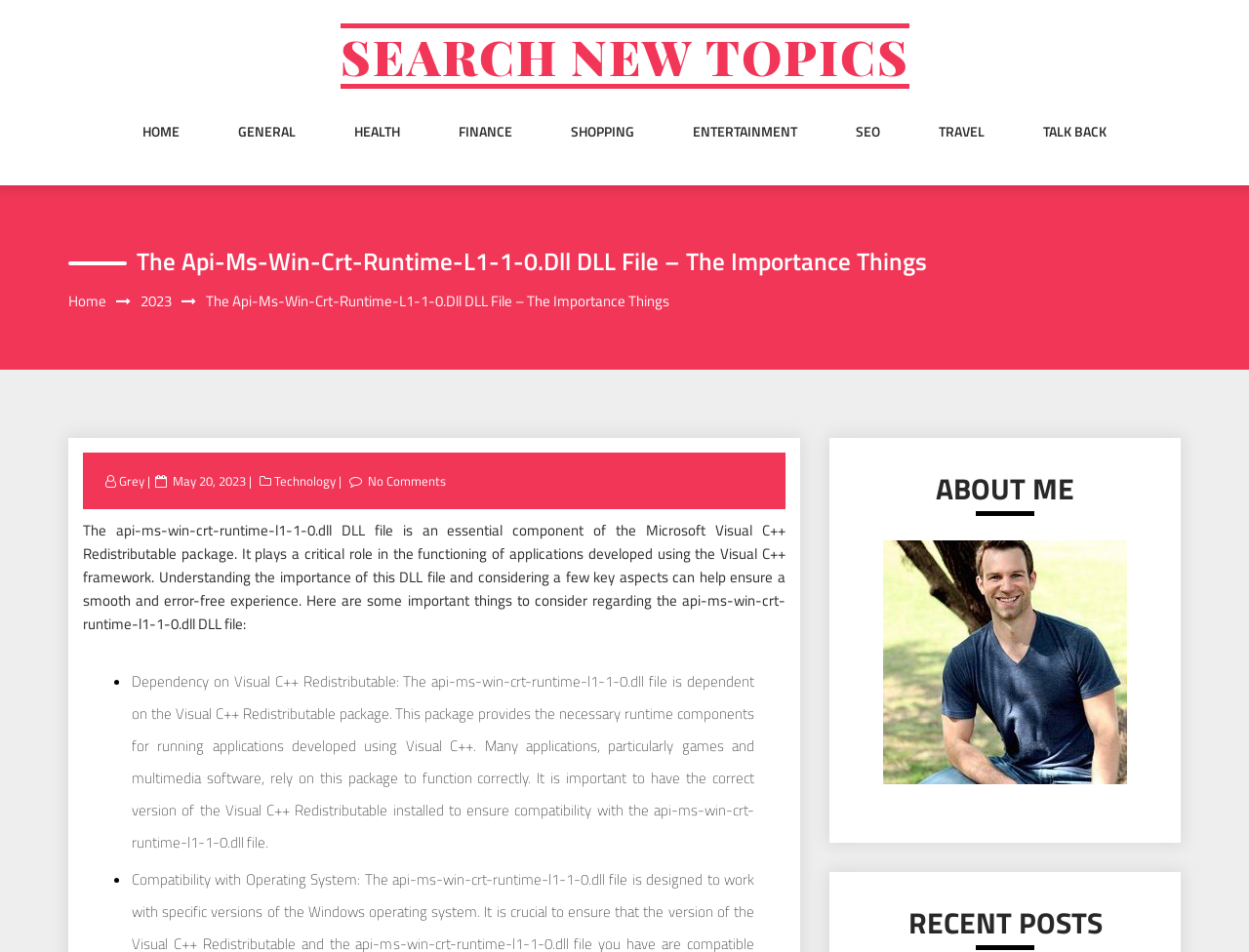How many links are there in the top navigation bar?
Using the image as a reference, answer with just one word or a short phrase.

9